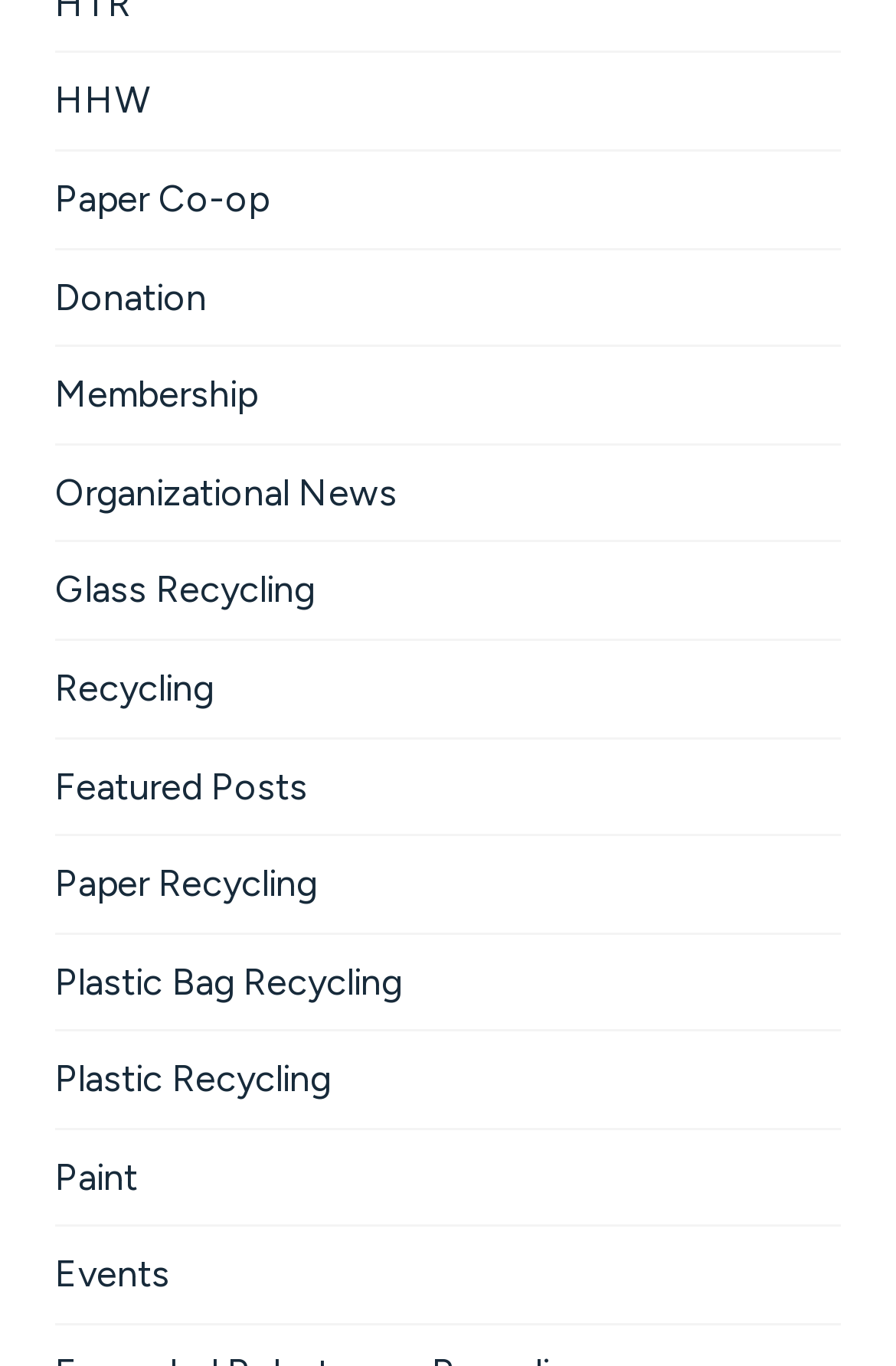Provide a short answer using a single word or phrase for the following question: 
What is the topic related to 'HHW'?

Recycling